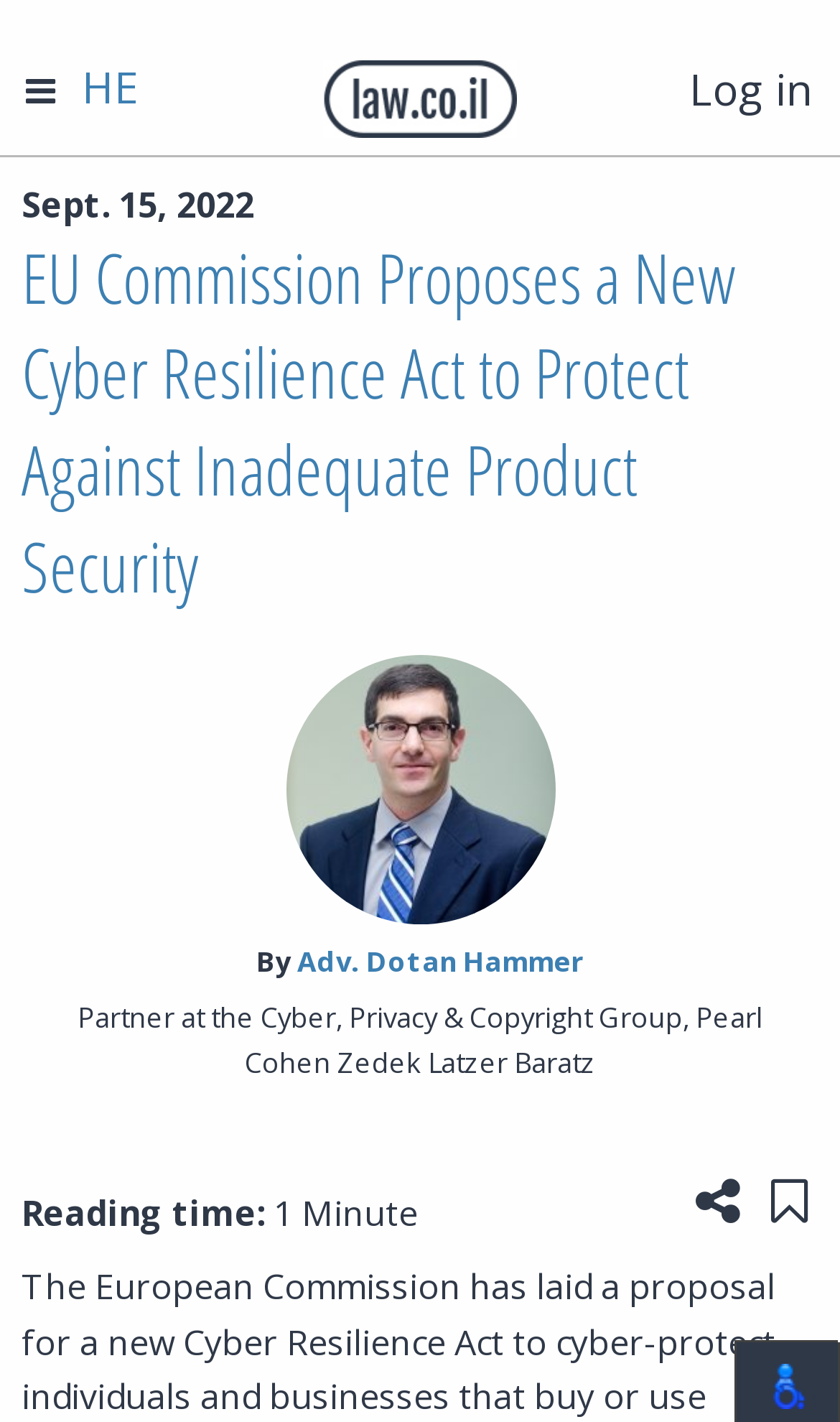Please provide the bounding box coordinates for the element that needs to be clicked to perform the instruction: "Read the article in Hebrew". The coordinates must consist of four float numbers between 0 and 1, formatted as [left, top, right, bottom].

[0.097, 0.041, 0.164, 0.082]